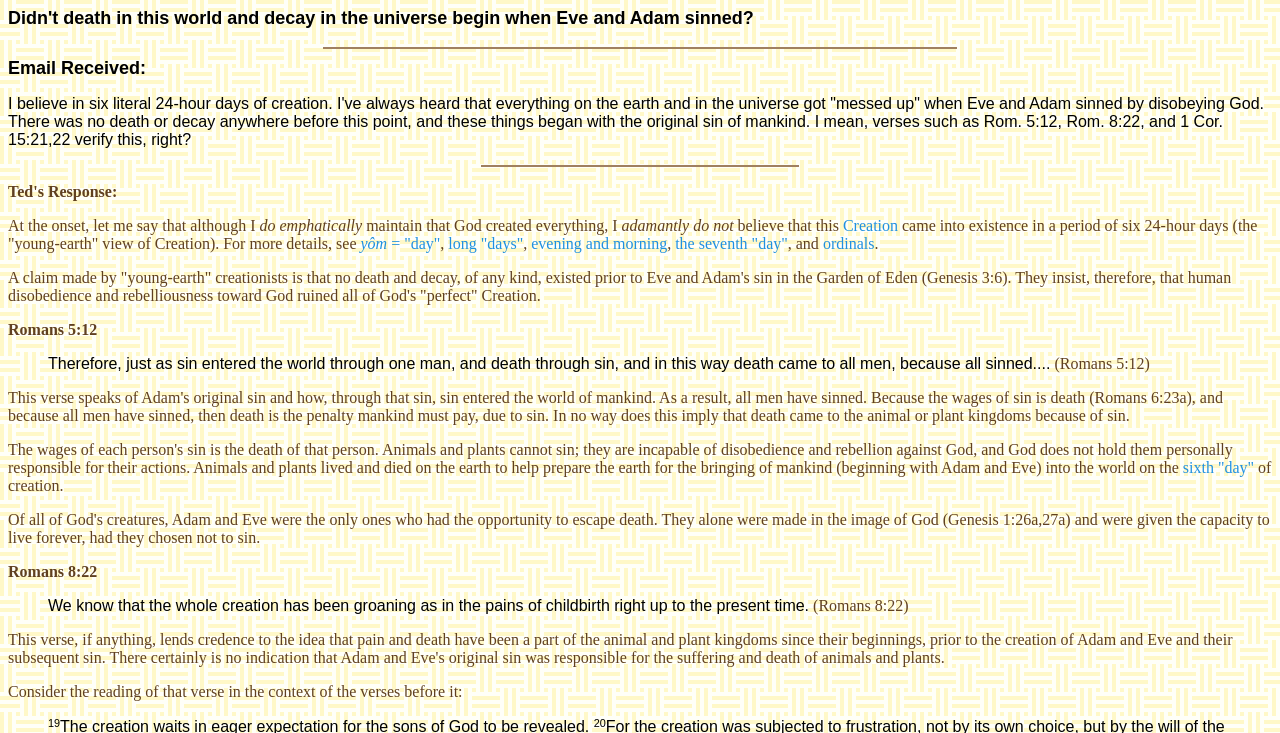Please identify the bounding box coordinates of the clickable element to fulfill the following instruction: "Read the quote from Romans 8:22". The coordinates should be four float numbers between 0 and 1, i.e., [left, top, right, bottom].

[0.038, 0.814, 0.71, 0.838]